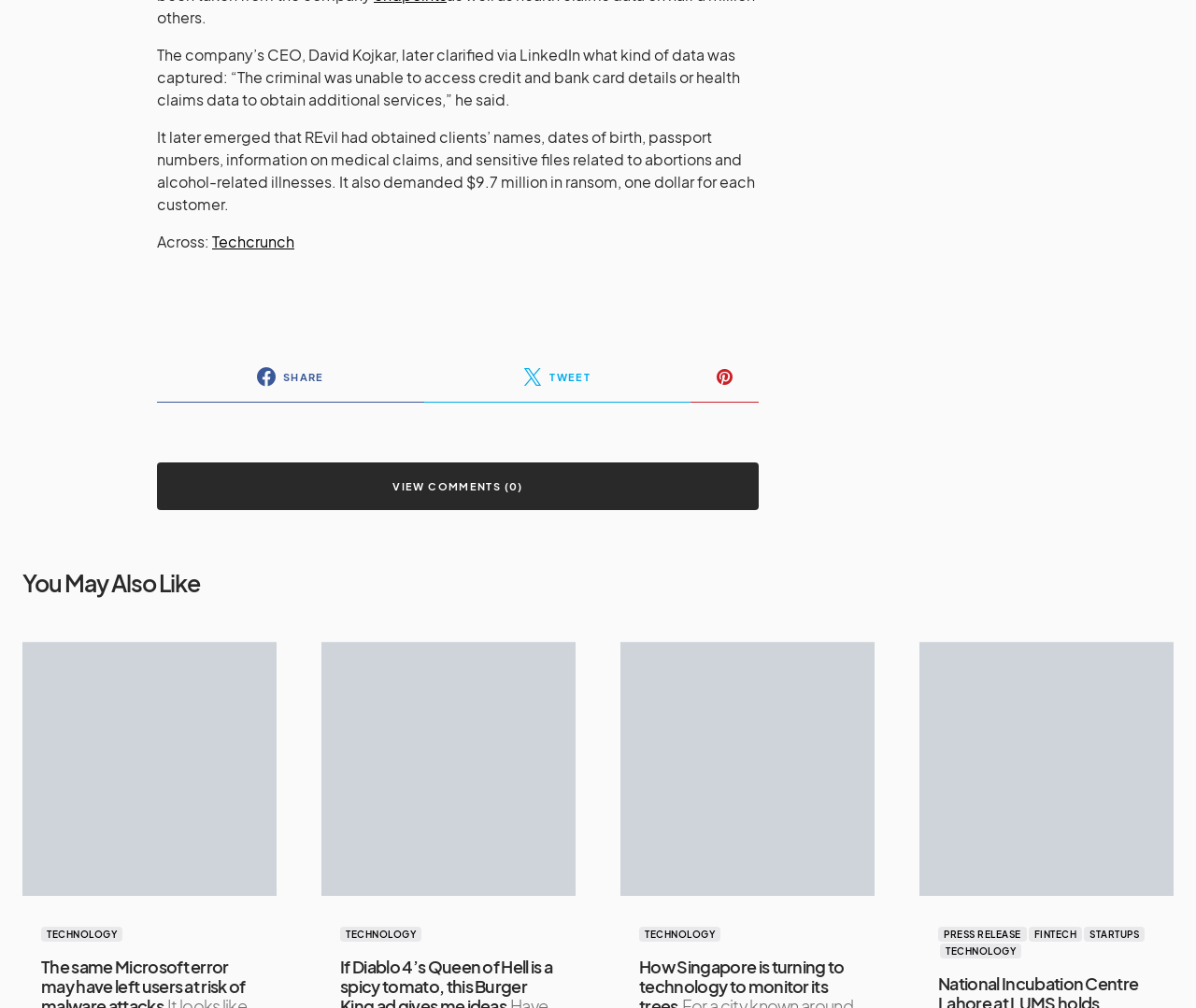What is the category of the last article listed under 'You May Also Like'?
Refer to the image and provide a one-word or short phrase answer.

STARTUPS